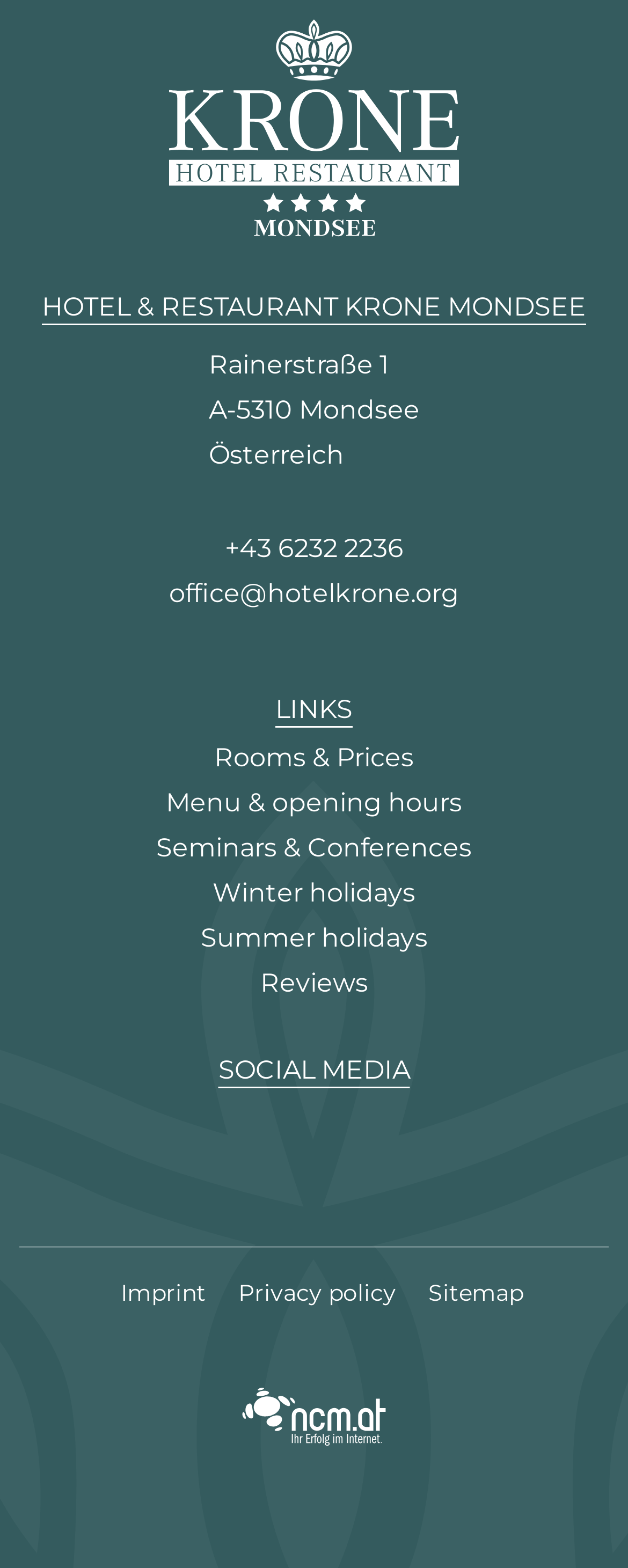Provide a one-word or one-phrase answer to the question:
What is the name of the hotel?

Hotel & Restaurant Krone Mondsee